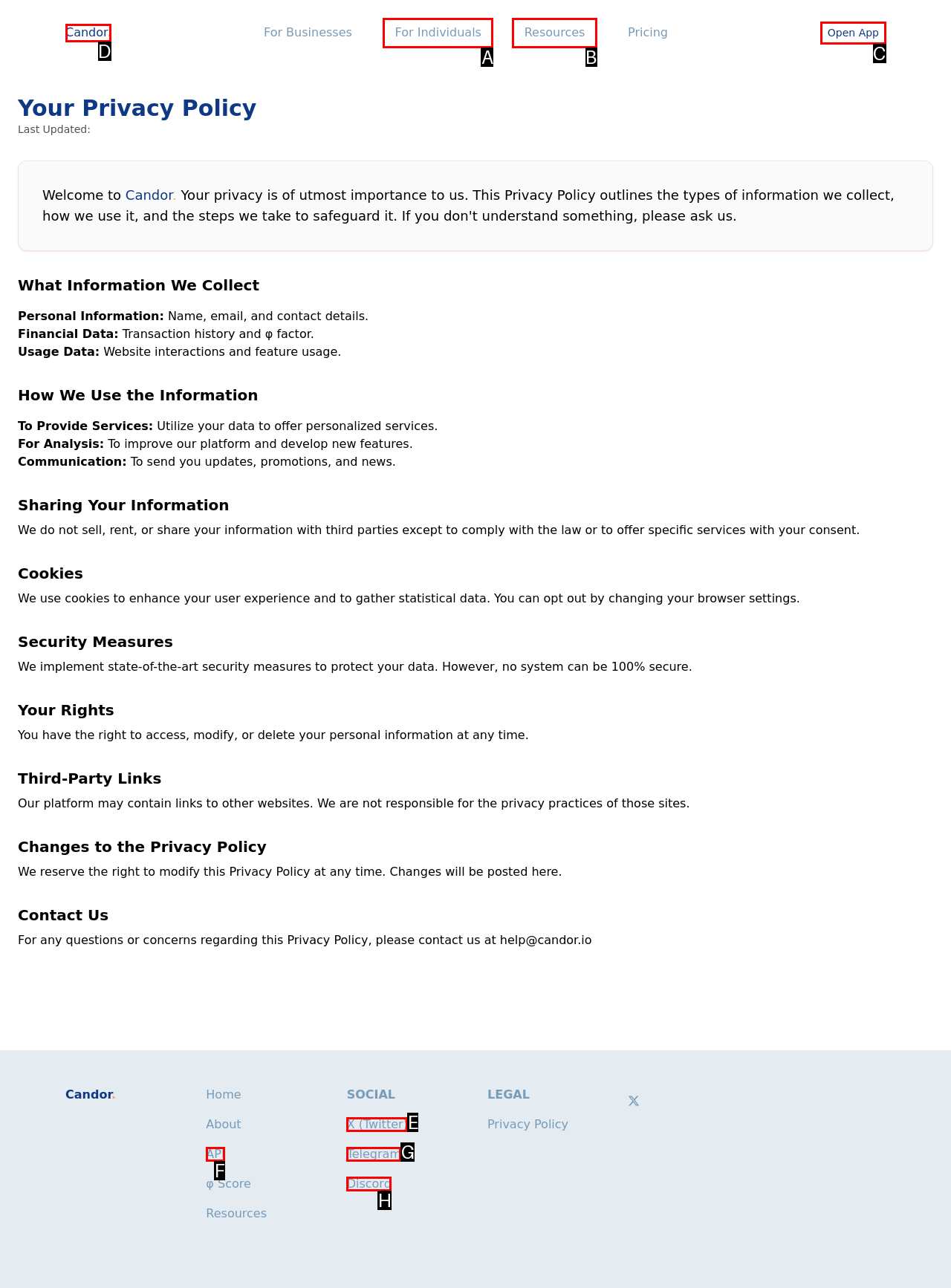Select the letter of the option that corresponds to: Learn More
Provide the letter from the given options.

None